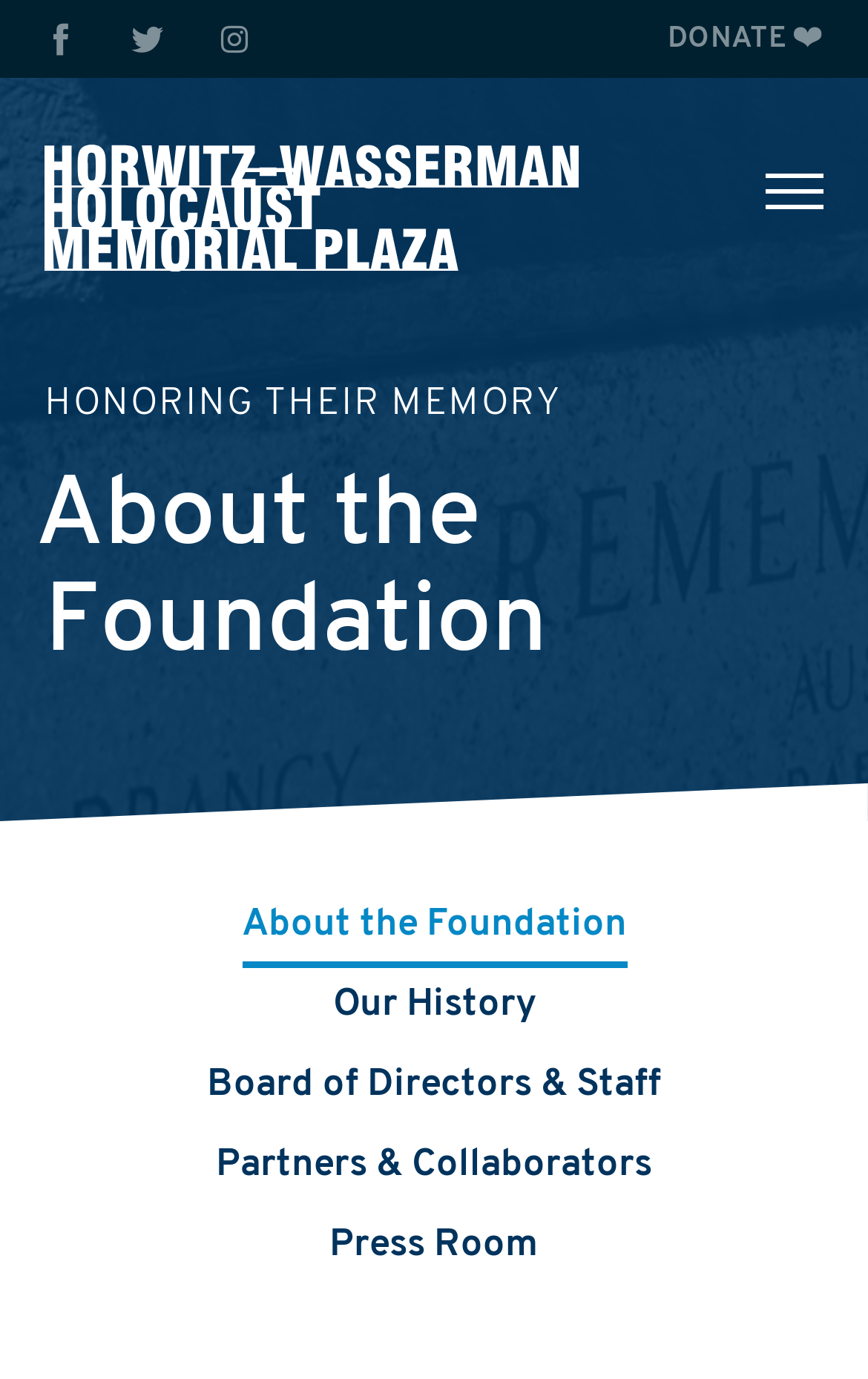Could you specify the bounding box coordinates for the clickable section to complete the following instruction: "Contact Us"?

[0.392, 0.723, 0.608, 0.75]